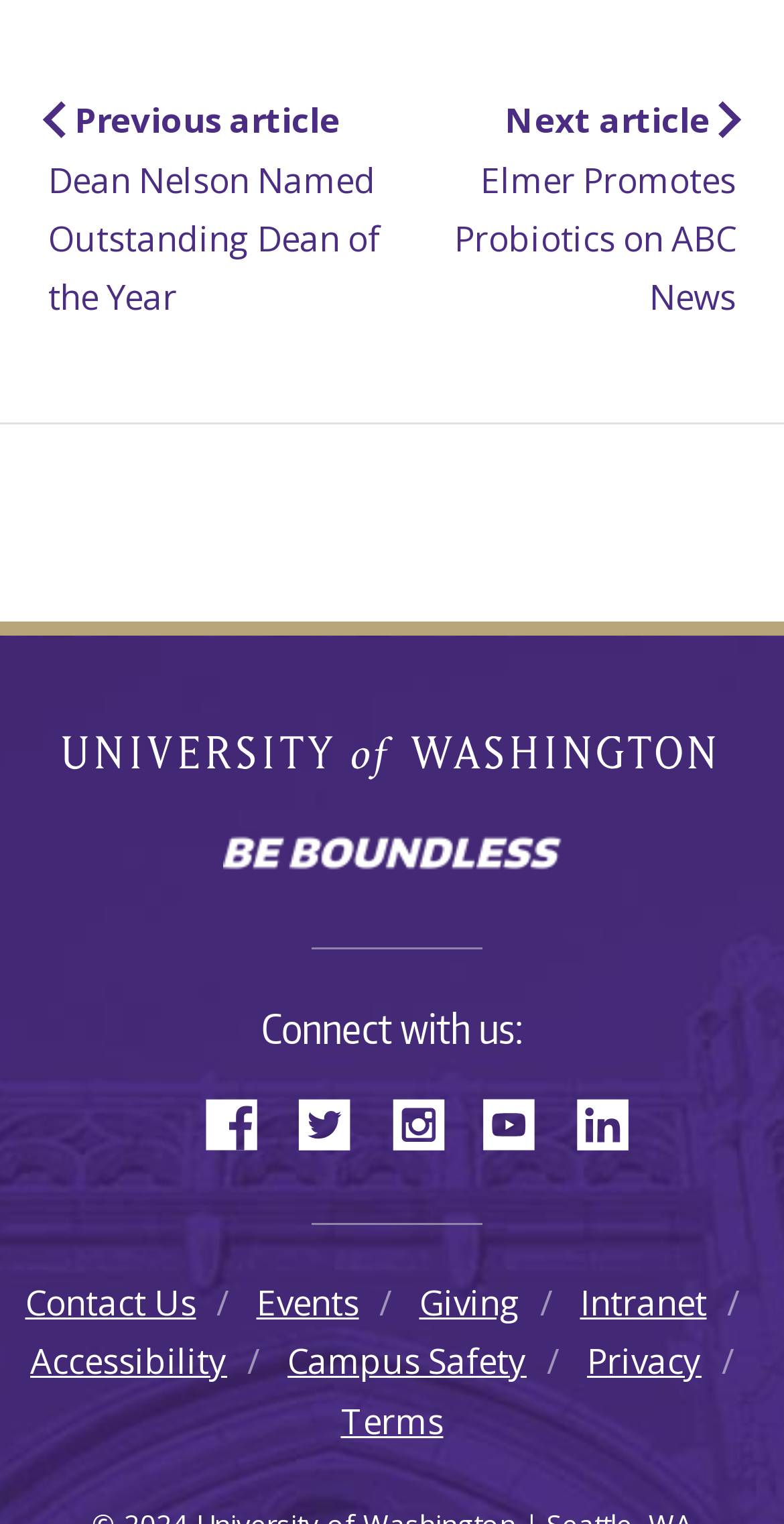Find the bounding box of the UI element described as: "Events". The bounding box coordinates should be given as four float values between 0 and 1, i.e., [left, top, right, bottom].

[0.327, 0.84, 0.458, 0.87]